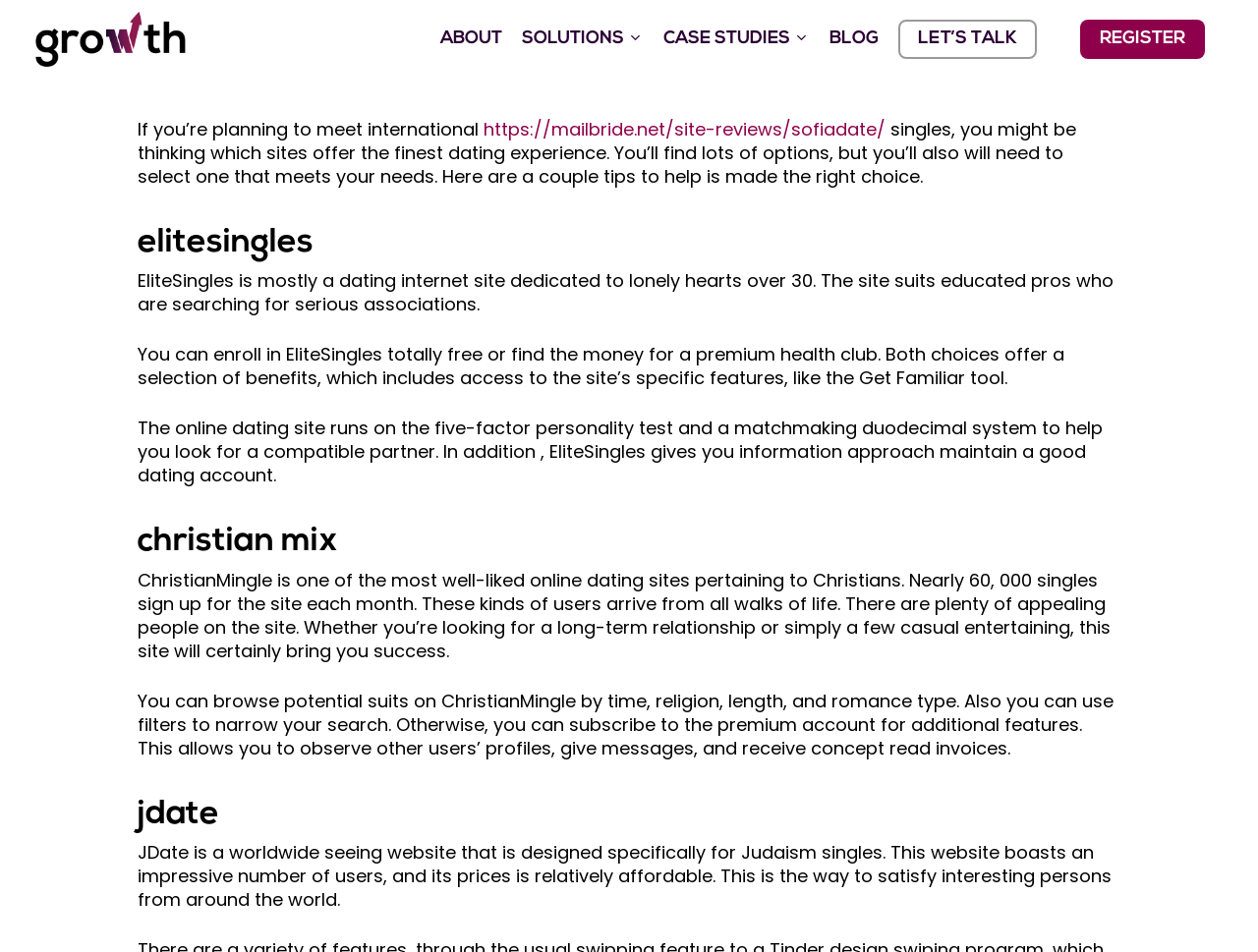Please determine the bounding box coordinates for the UI element described here. Use the format (top-left x, top-left y, bottom-right x, bottom-right y) with values bounded between 0 and 1: About

[0.342, 0.032, 0.407, 0.051]